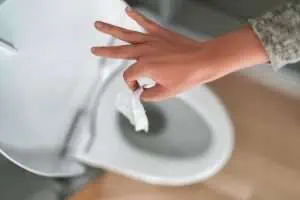Give a thorough and detailed caption for the image.

The image depicts a hand poised to dispose of a sanitary wipe over a toilet bowl, emphasizing the common yet problematic practice of flushing such items. The background hints at a bathroom setting, with a clean toilet and a wooden floor. This visual serves as a stark reminder of the ongoing issue surrounding the flushing of sanitary wipes, which are often marketed as disposable but can lead to significant plumbing issues and environmental concerns. The accompanying text on the webpage highlights the risks associated with flushing sanitary wipes, underscoring their potential to clog pipes, cause sewage backups, and contribute to the formation of fatbergs—massive blockages within sewer systems. This image effectively captures the moment before a potentially damaging action, urging viewers to reconsider their waste disposal habits.